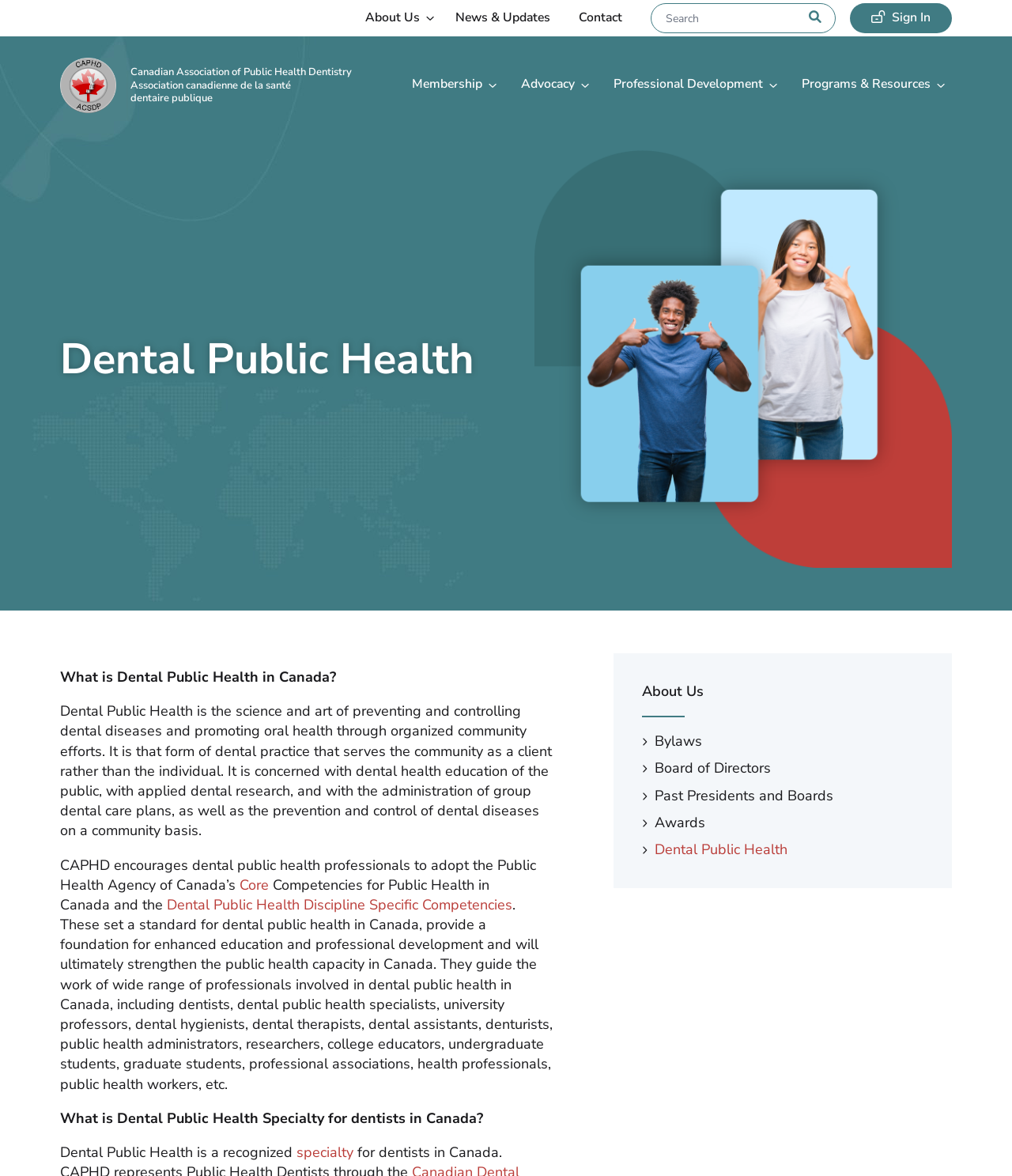Determine the title of the webpage and give its text content.

Dental Public Health